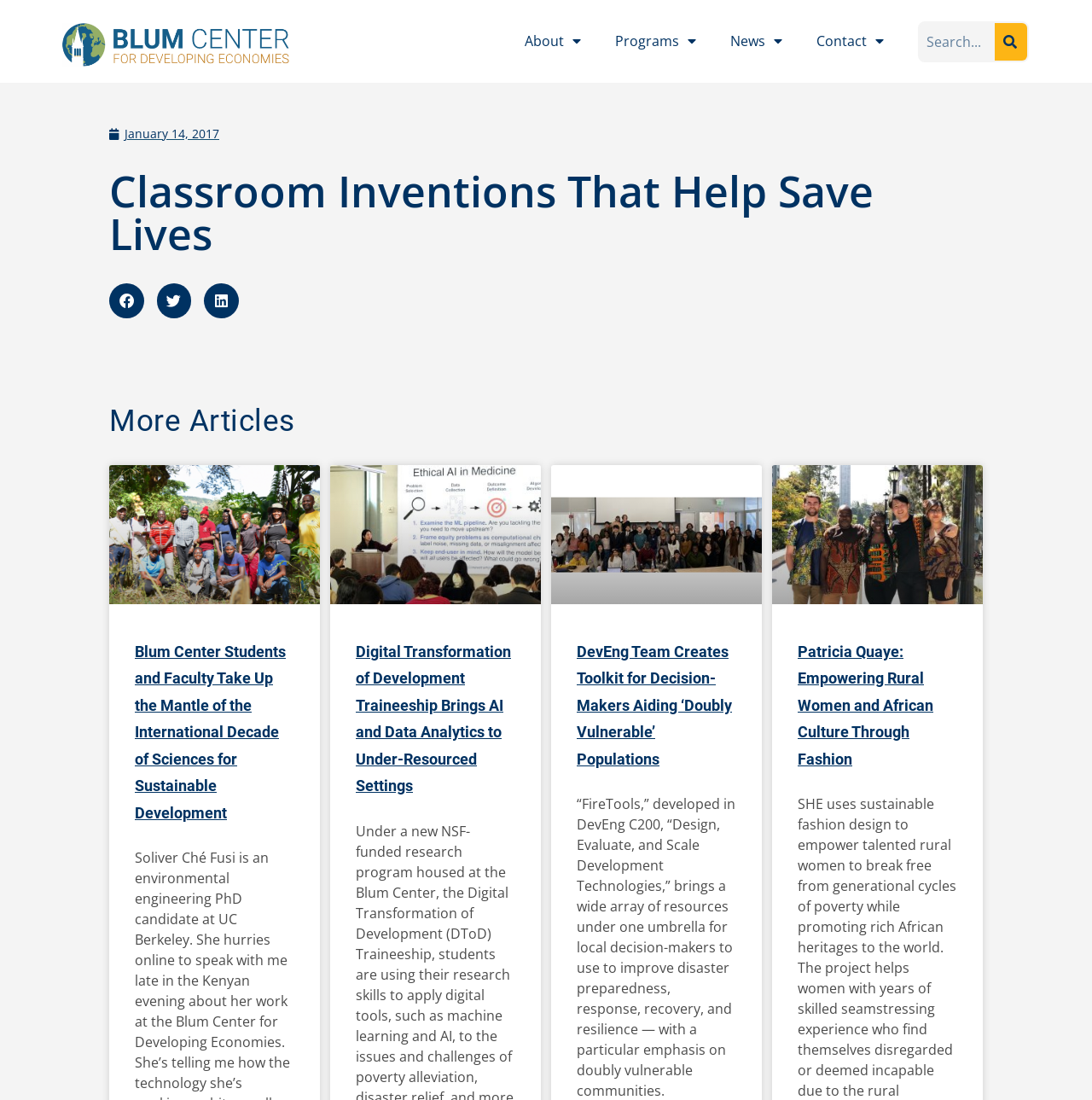What is the name of the center?
From the image, provide a succinct answer in one word or a short phrase.

Blum Center